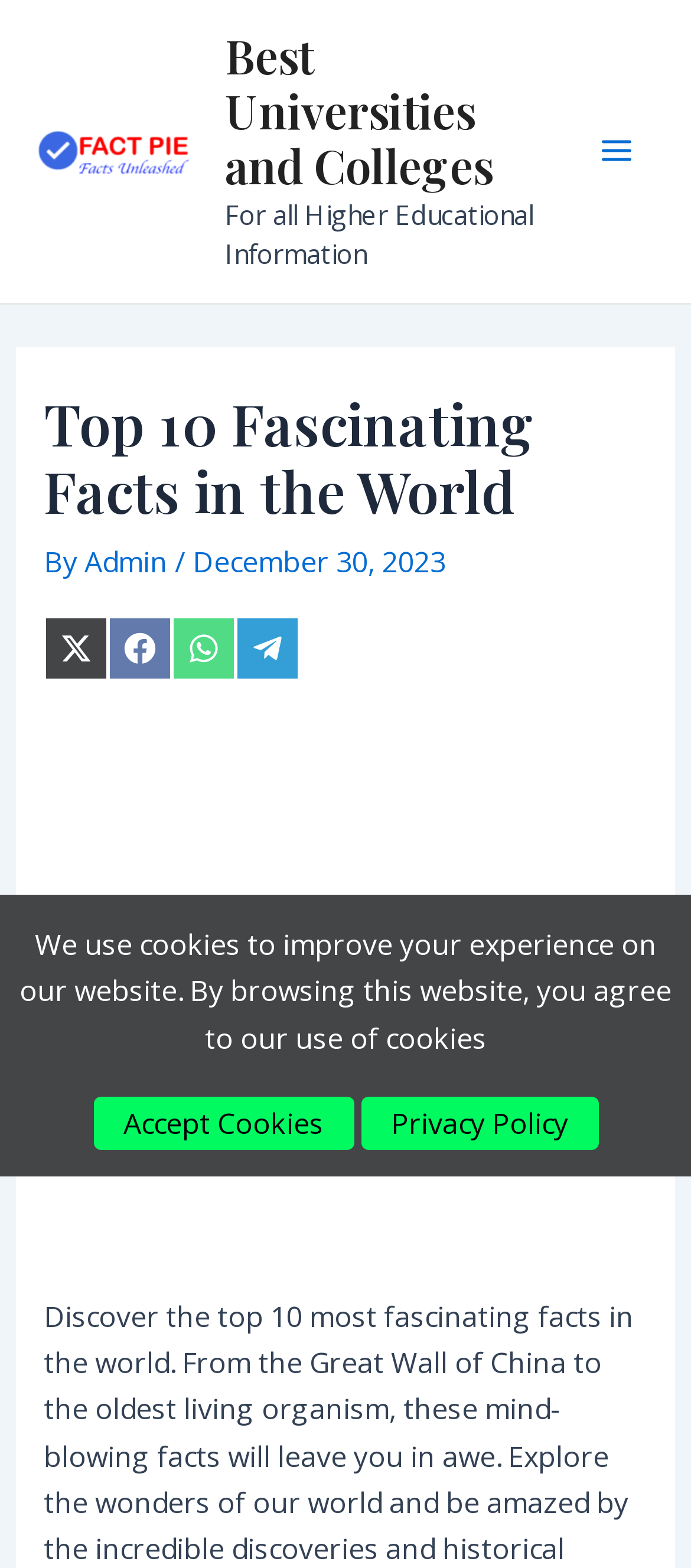Produce an elaborate caption capturing the essence of the webpage.

The webpage is about the top 10 most fascinating facts in the world. At the top left, there is a link to "factpie.com" accompanied by an image. On the top right, there is a link to "Best Universities and Colleges" followed by a static text "For all Higher Educational Information". A "Main Menu" button is located at the top right corner.

Below the top section, there is a header area with a heading "Top 10 Fascinating Facts in the World" followed by the author's name "Admin" and the date "December 30, 2023". There are also social media sharing links to Twitter, Facebook, WhatsApp, and Telegram.

The main content area is occupied by an iframe containing an advertisement. At the bottom of the page, there is a notification about the use of cookies, with two buttons "Accept Cookies" and "Privacy Policy" to the right.